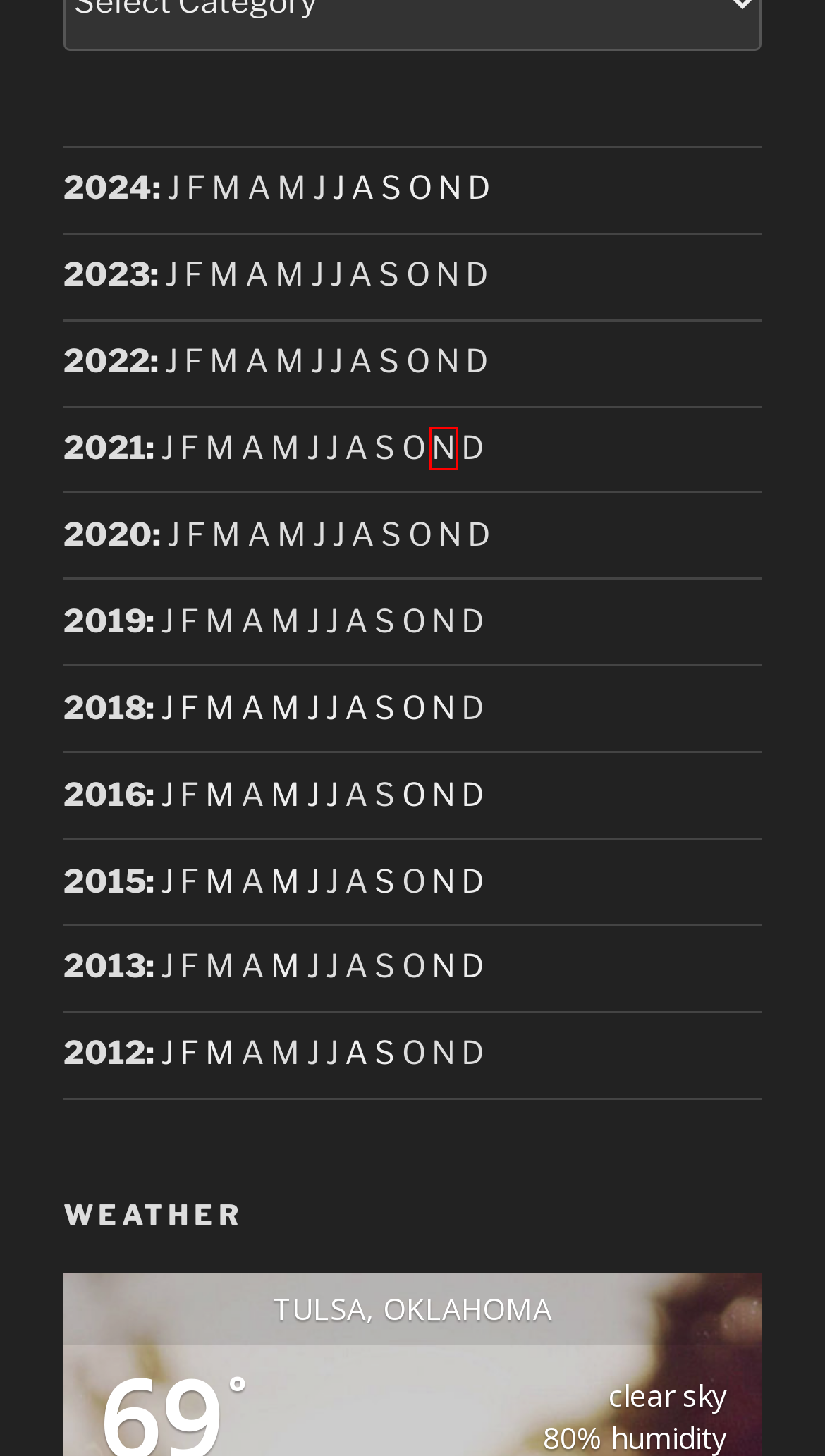Analyze the given webpage screenshot and identify the UI element within the red bounding box. Select the webpage description that best matches what you expect the new webpage to look like after clicking the element. Here are the candidates:
A. December 2021 – Matthew P. Gomez
B. November 2021 – Matthew P. Gomez
C. 2019 – Matthew P. Gomez
D. June 2013 – Matthew P. Gomez
E. April 2023 – Matthew P. Gomez
F. July 2013 – Matthew P. Gomez
G. 2024 – Matthew P. Gomez
H. February 2023 – Matthew P. Gomez

B